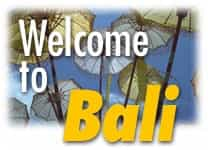Provide a brief response to the question using a single word or phrase: 
What is the cultural significance of the umbrellas?

Rich traditions and welcoming spirit